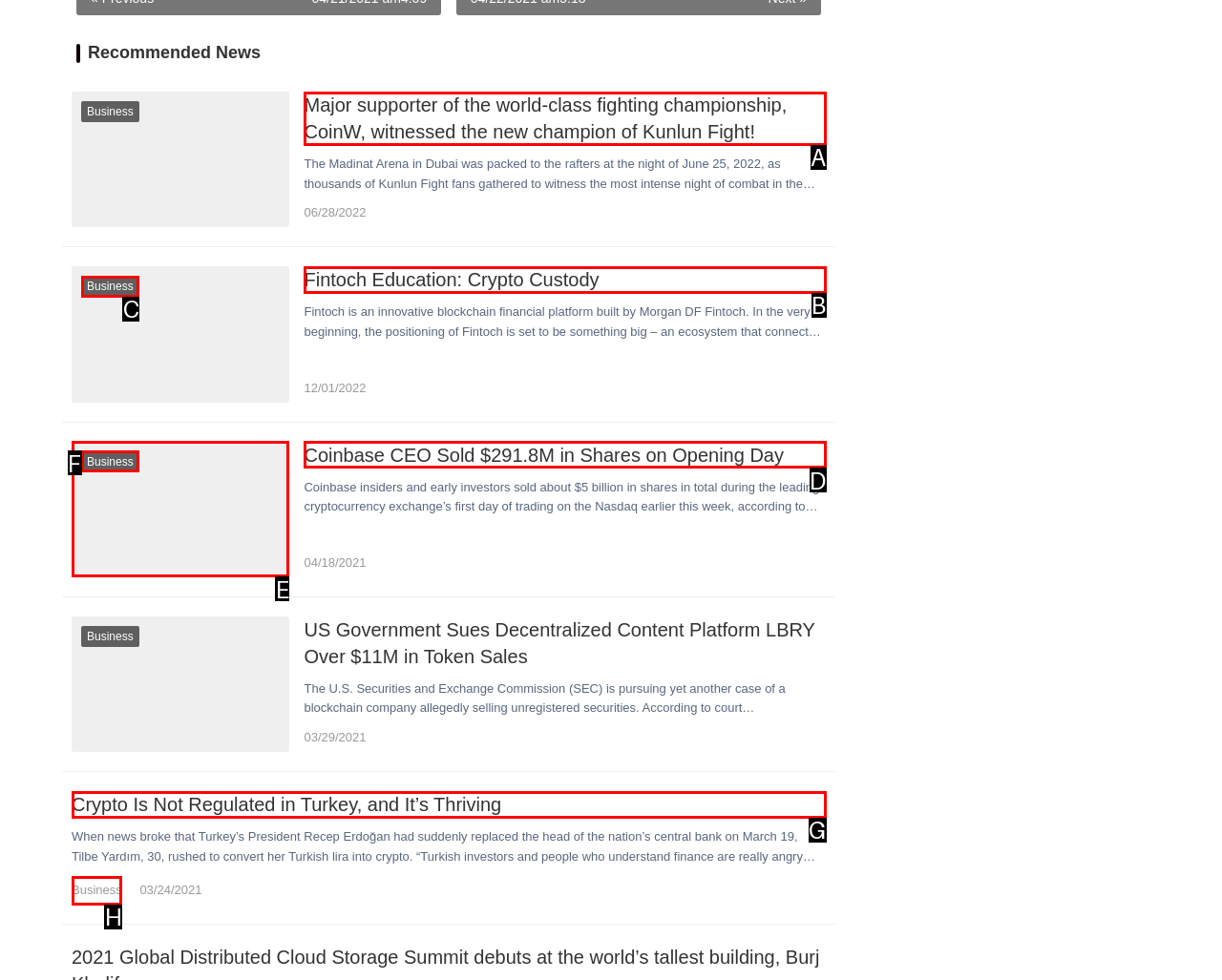Choose the letter of the UI element necessary for this task: View the news 'Coinbase CEO Sold $291.8M in Shares on Opening Day'
Answer with the correct letter.

D